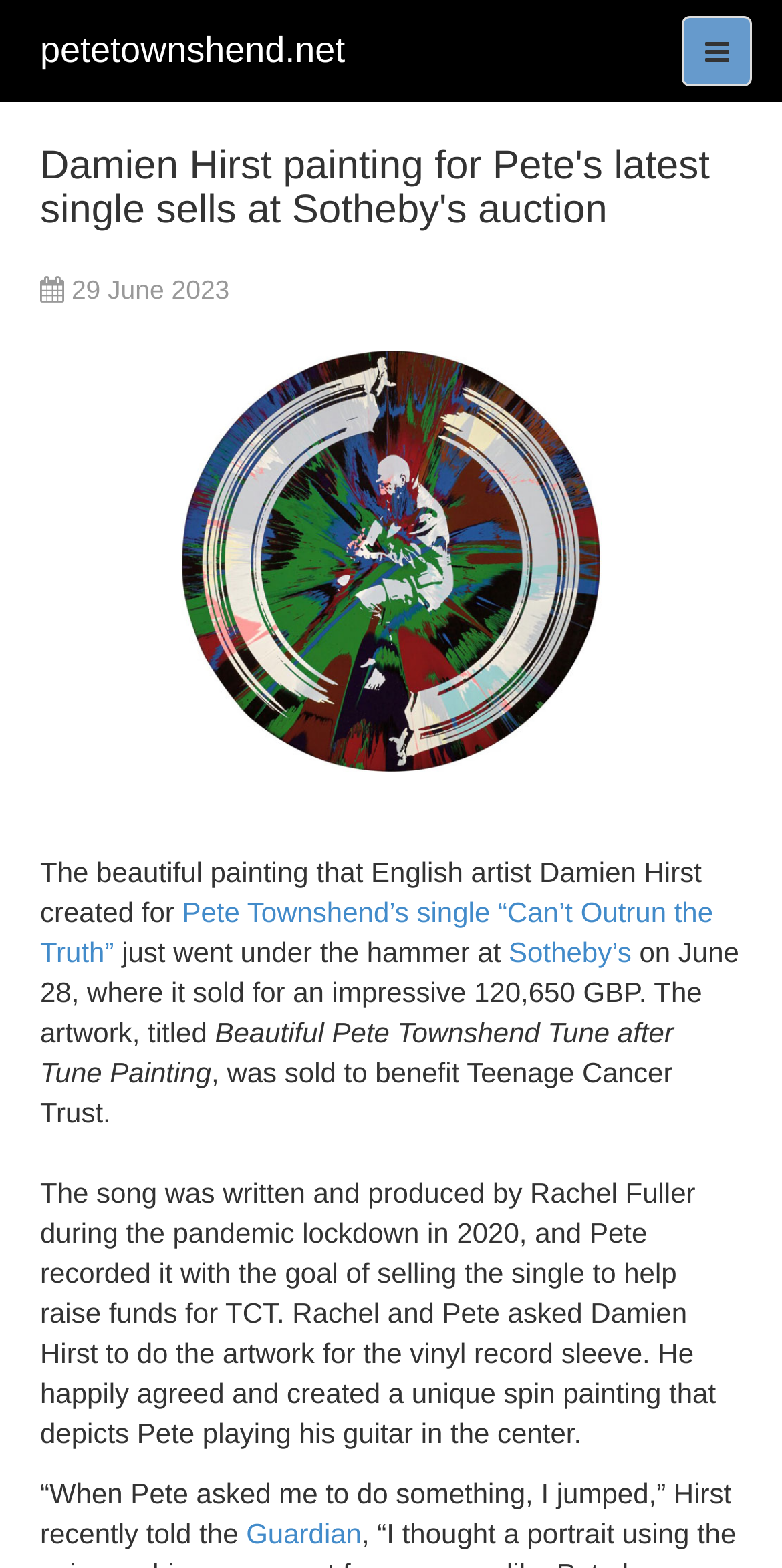Carefully examine the image and provide an in-depth answer to the question: Who created the painting for Pete Townshend's single?

The answer can be found in the paragraph that describes the painting, where it is mentioned that 'English artist Damien Hirst created for Pete Townshend’s single “Can’t Outrun the Truth”'.